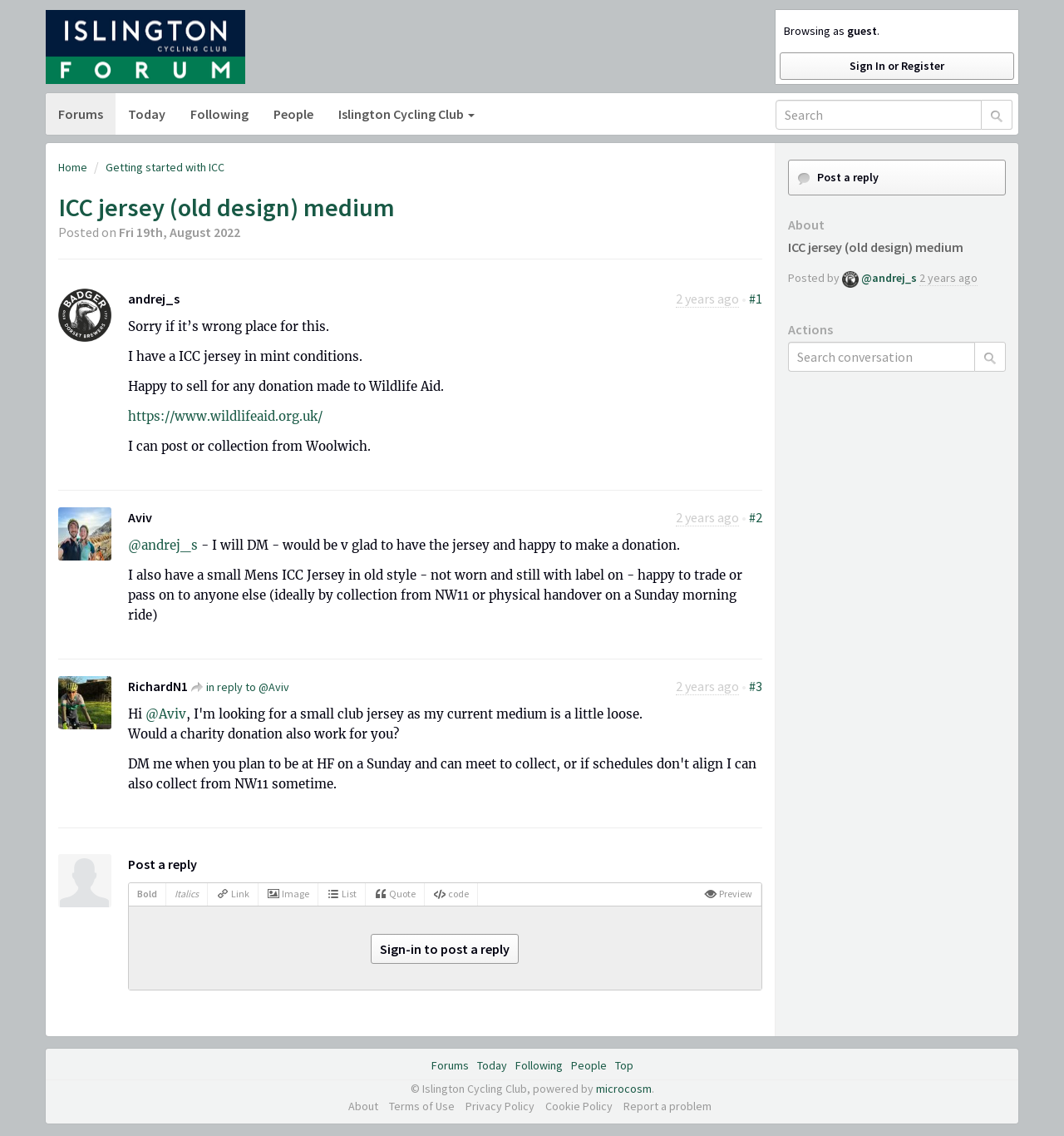Locate the UI element described by Sign In or Register and provide its bounding box coordinates. Use the format (top-left x, top-left y, bottom-right x, bottom-right y) with all values as floating point numbers between 0 and 1.

[0.732, 0.046, 0.953, 0.07]